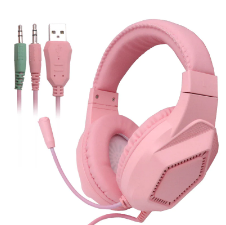Explain the contents of the image with as much detail as possible.

This image features a stylish pair of pink gaming headphones, specifically the model HD807. The headphones are designed with a soft padded headband for comfort and feature a sleek, modern aesthetic. On one side, a removable microphone is visible, ideal for in-game communication. The headphones are equipped with both USB and audio jack connections, highlighted by the matching cables in the image, which ensure compatibility with various devices. The gentle pink hue adds a trendy touch, making these headphones not only functional but also a fashionable accessory for gamers.